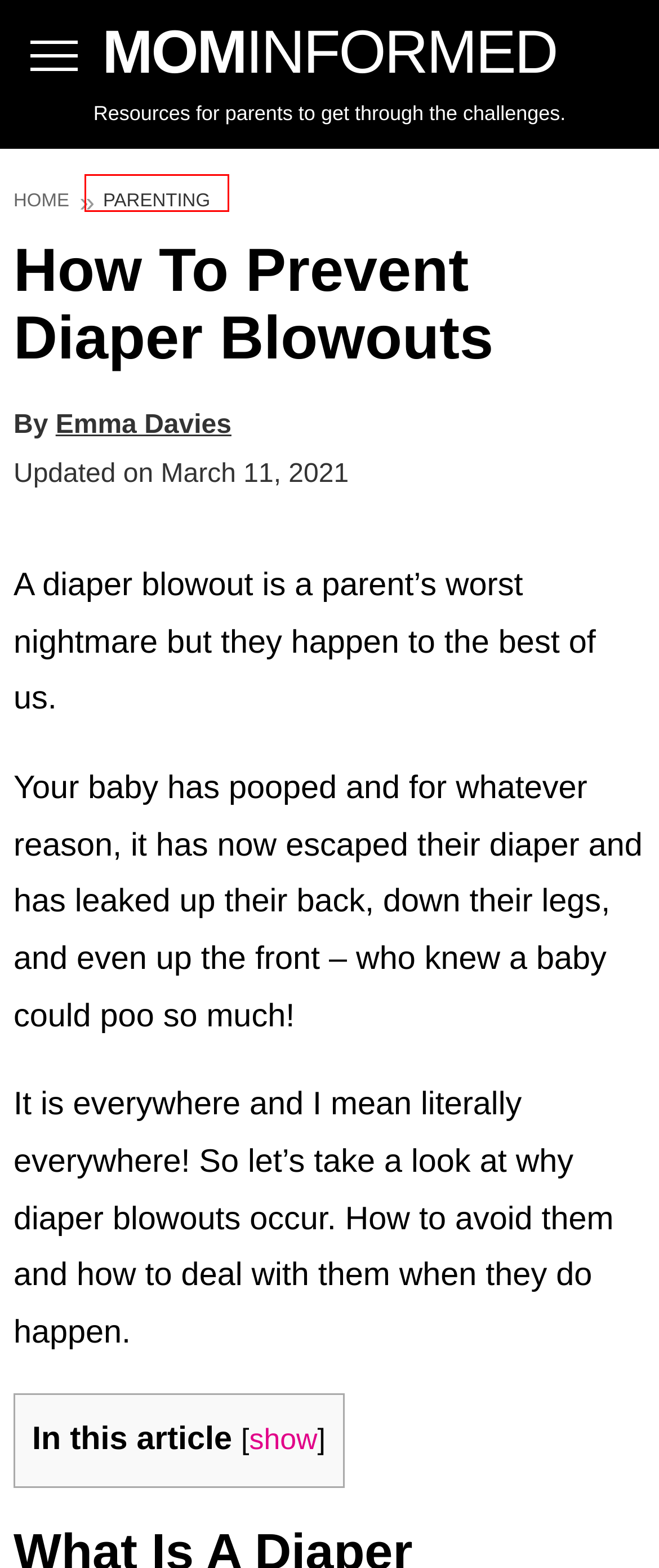With the provided screenshot showing a webpage and a red bounding box, determine which webpage description best fits the new page that appears after clicking the element inside the red box. Here are the options:
A. Emma Davies
B. Contact Us
C. Parenting  - MomInformed - Resources for Parents
D. Complete Guide to Home Birthing: Finding a Midwife for Prenatal Care
E. MomInformed - Resources for Parents
F. How to Get Deep Boogers Out of Baby's Nose
G. Car Seats  - MomInformed - Resources for Parents
H. Do Babies Have Eyebrows? When Do They Grow?

C